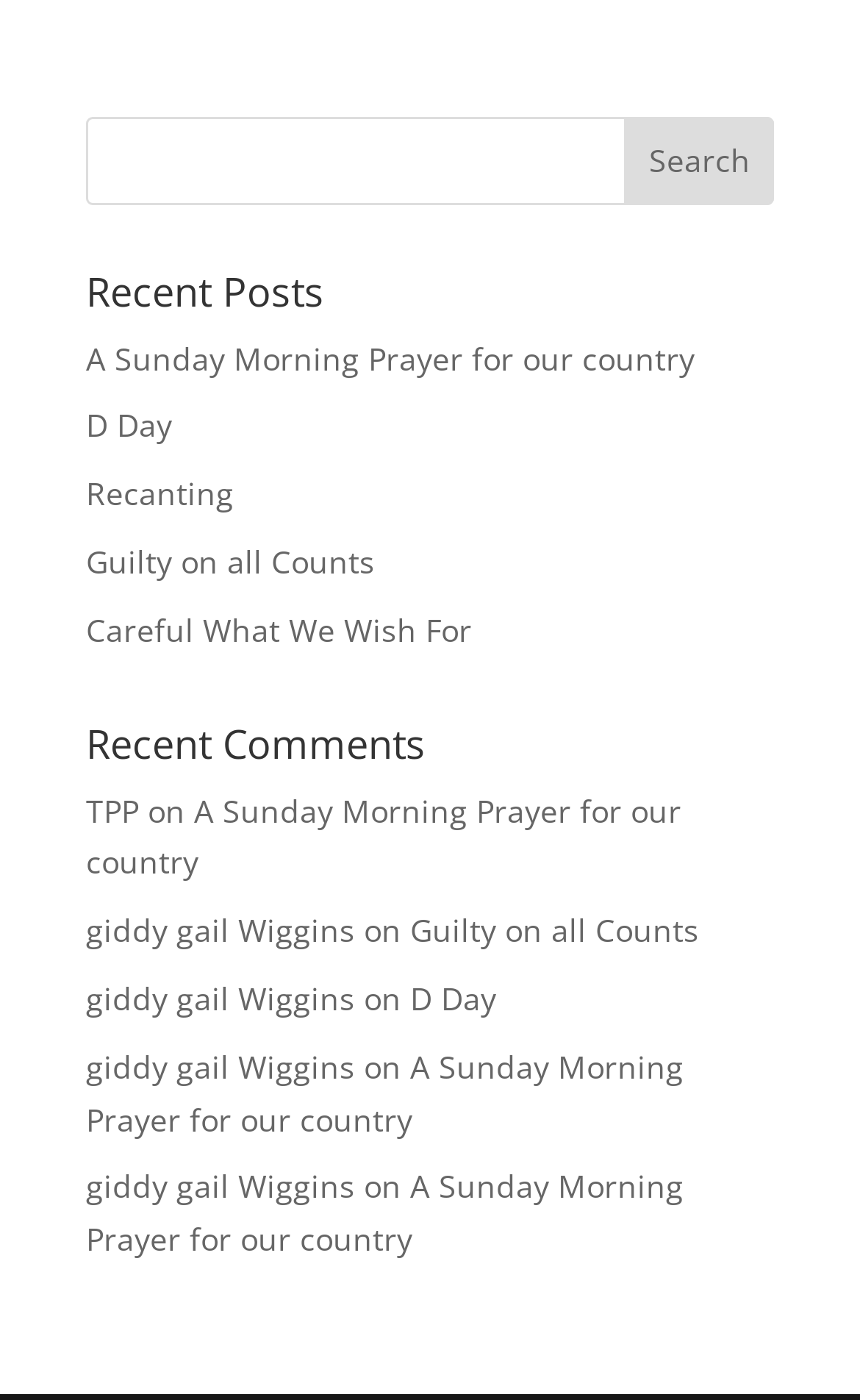Could you indicate the bounding box coordinates of the region to click in order to complete this instruction: "click on 'A Sunday Morning Prayer for our country'".

[0.1, 0.24, 0.808, 0.27]